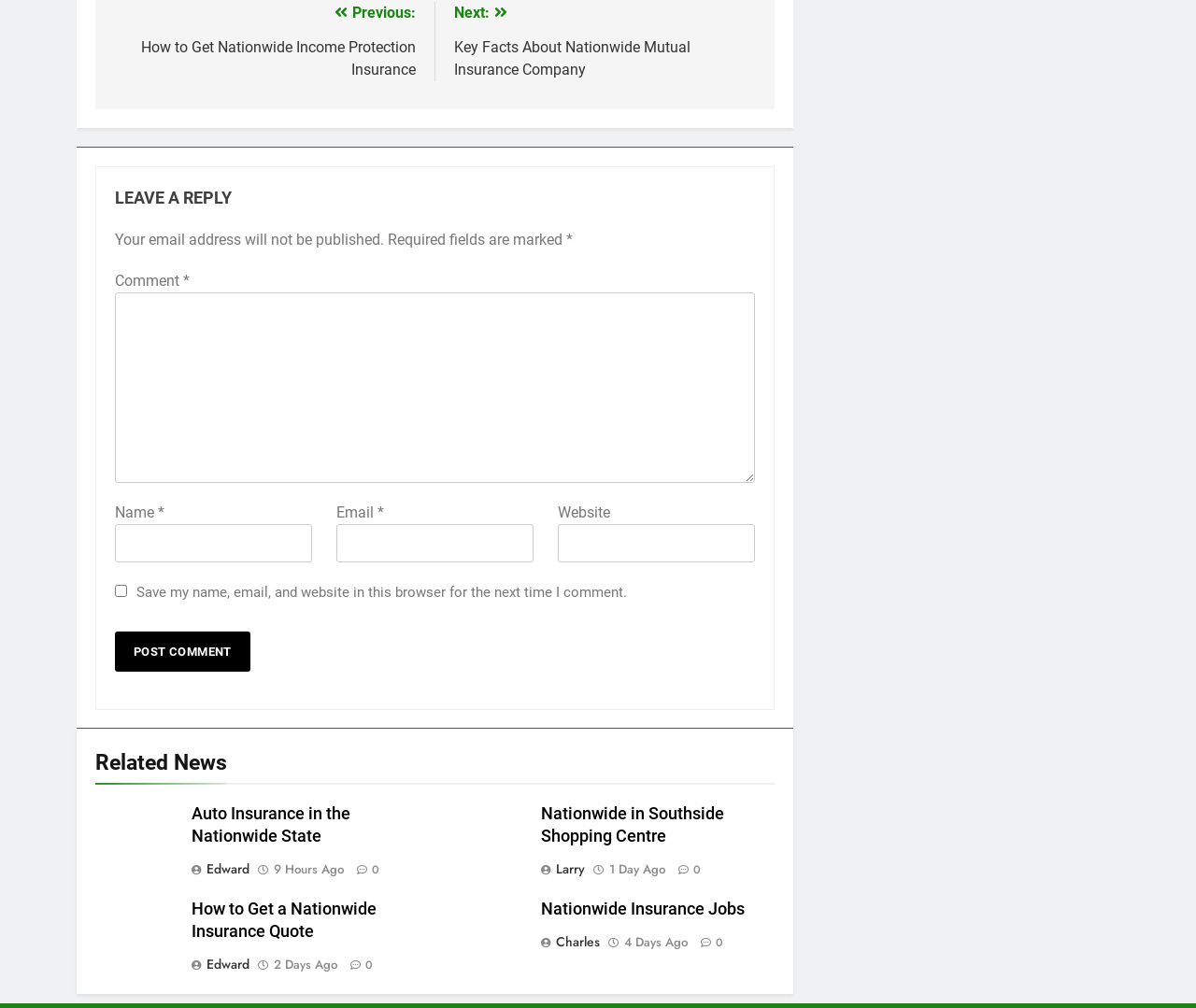Identify the bounding box coordinates for the UI element described as follows: Larry. Use the format (top-left x, top-left y, bottom-right x, bottom-right y) and ensure all values are floating point numbers between 0 and 1.

[0.452, 0.853, 0.495, 0.871]